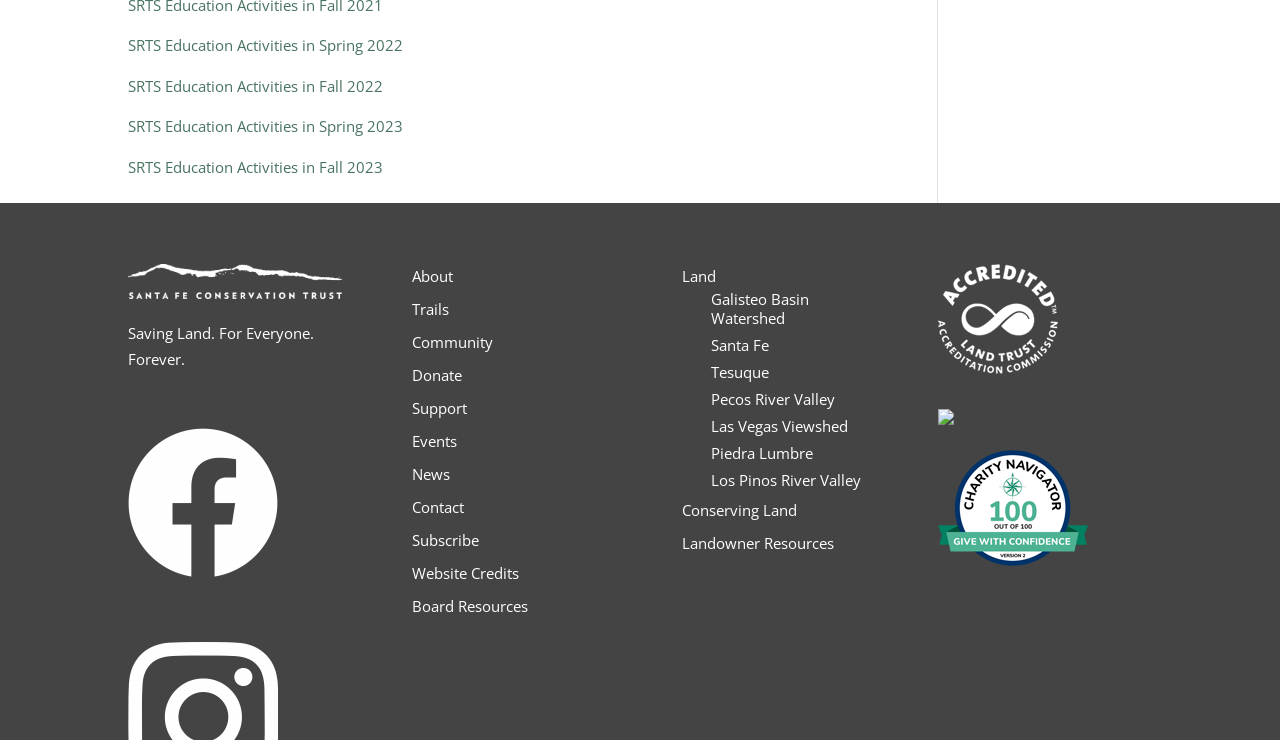Bounding box coordinates are to be given in the format (top-left x, top-left y, bottom-right x, bottom-right y). All values must be floating point numbers between 0 and 1. Provide the bounding box coordinate for the UI element described as: Galisteo Basin Watershed

[0.556, 0.39, 0.632, 0.444]